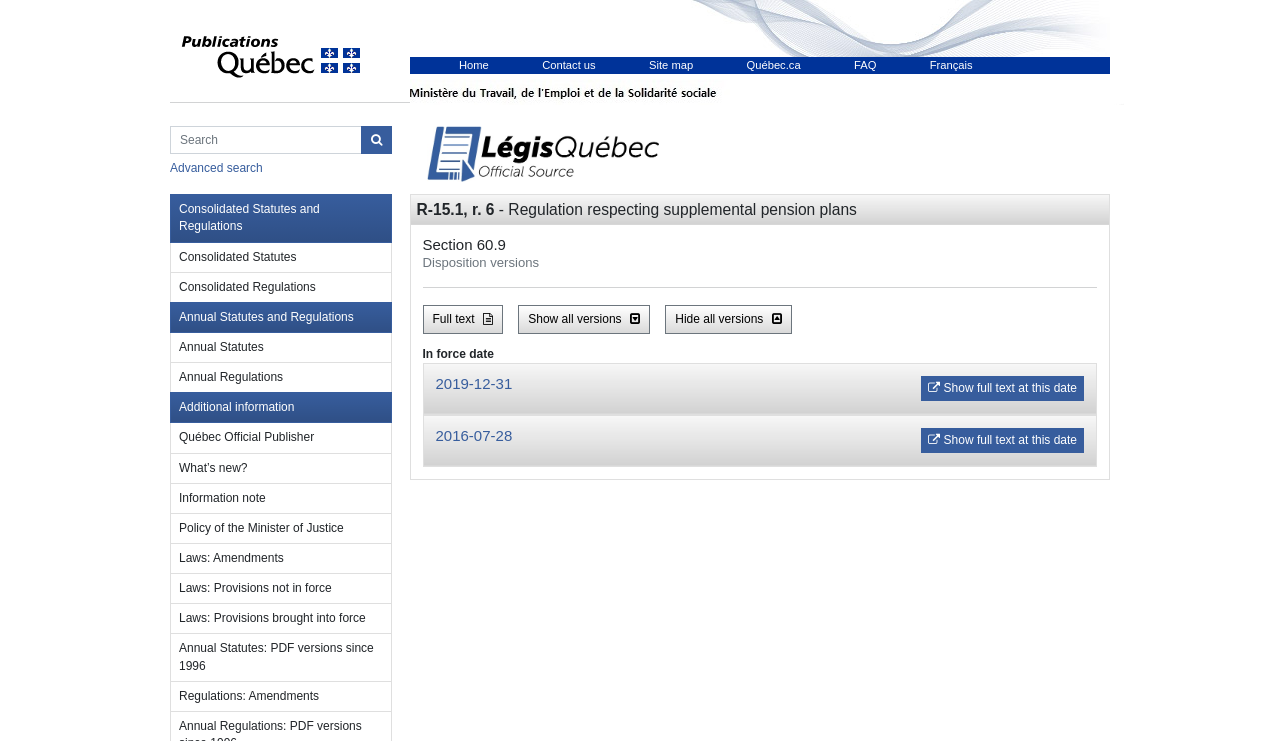Answer the question below in one word or phrase:
What is the name of the regulation displayed on the webpage?

Regulation respecting supplemental pension plans